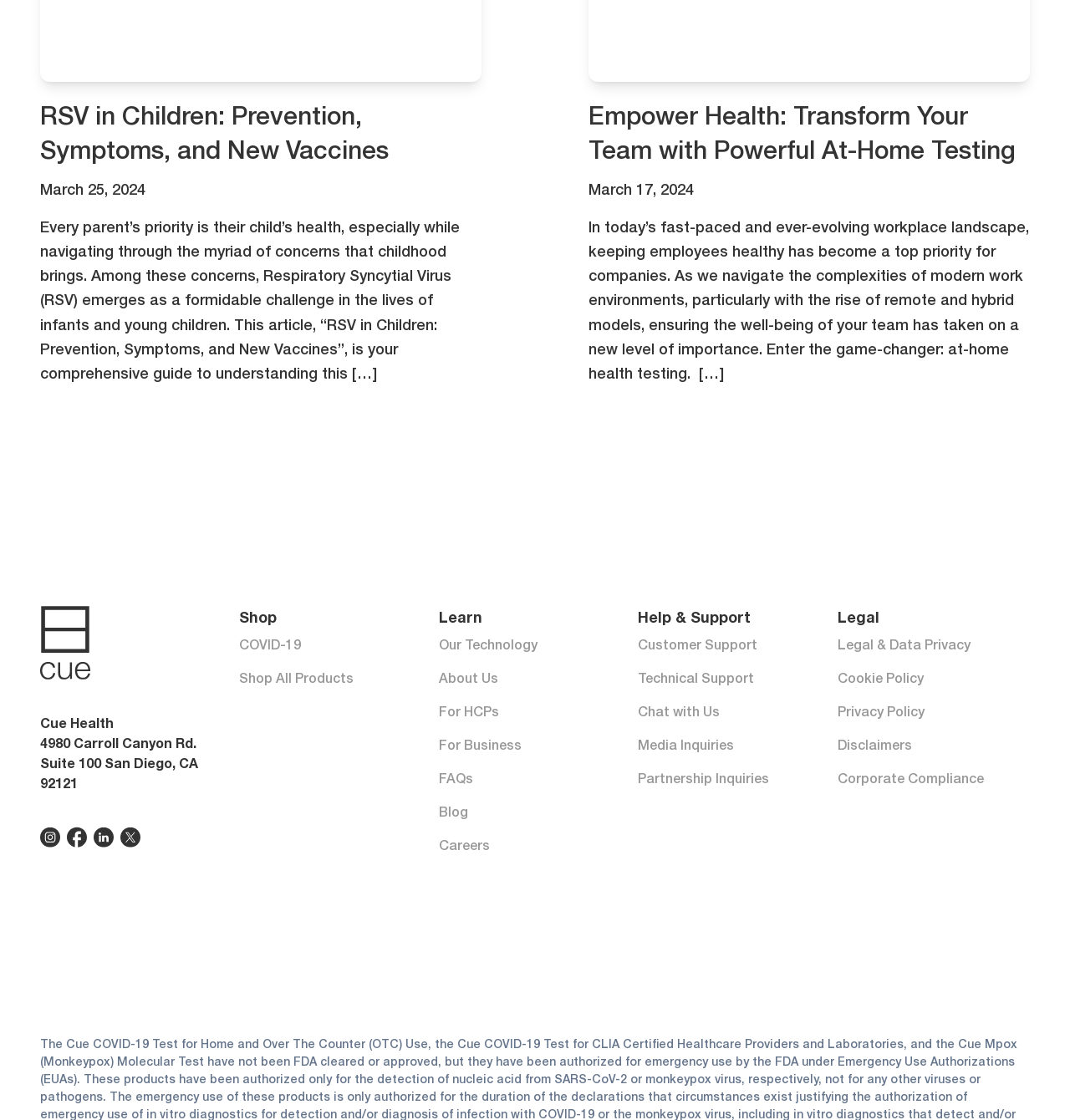Please answer the following query using a single word or phrase: 
What is the certification logo at the bottom?

LegitScript Certified